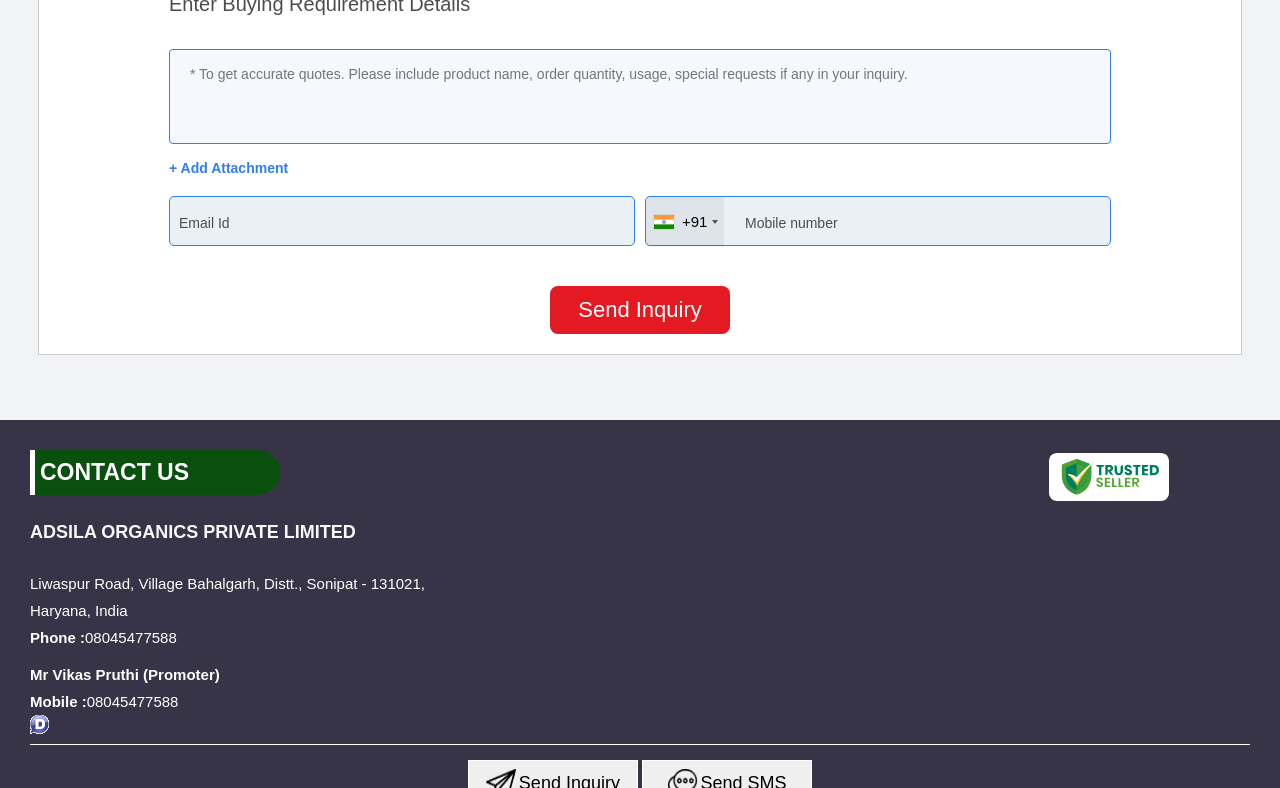Please indicate the bounding box coordinates of the element's region to be clicked to achieve the instruction: "Send an inquiry". Provide the coordinates as four float numbers between 0 and 1, i.e., [left, top, right, bottom].

[0.43, 0.363, 0.57, 0.424]